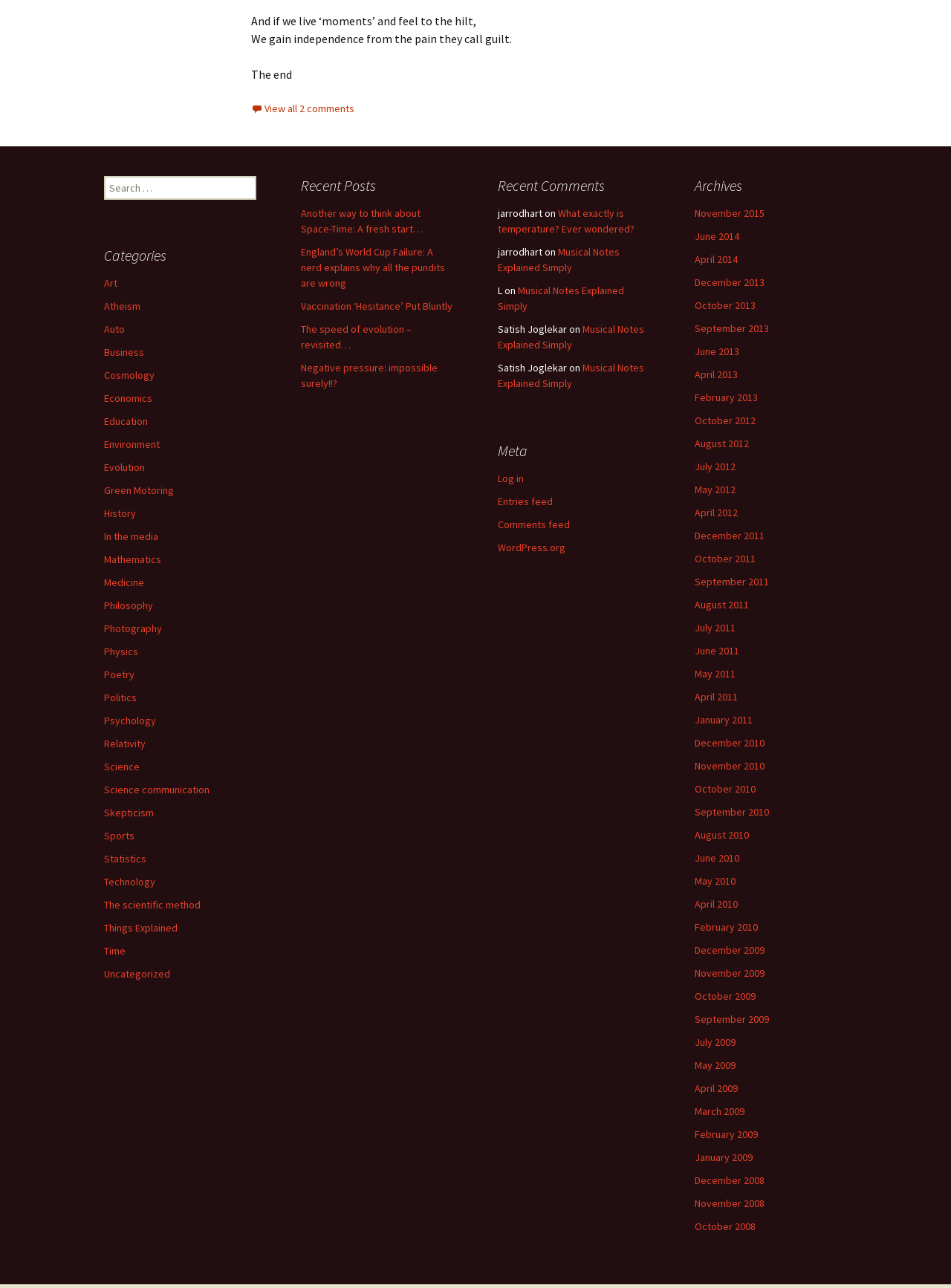Please find the bounding box coordinates of the element that must be clicked to perform the given instruction: "Read the post 'Another way to think about Space-Time: A fresh start…'". The coordinates should be four float numbers from 0 to 1, i.e., [left, top, right, bottom].

[0.316, 0.161, 0.445, 0.183]